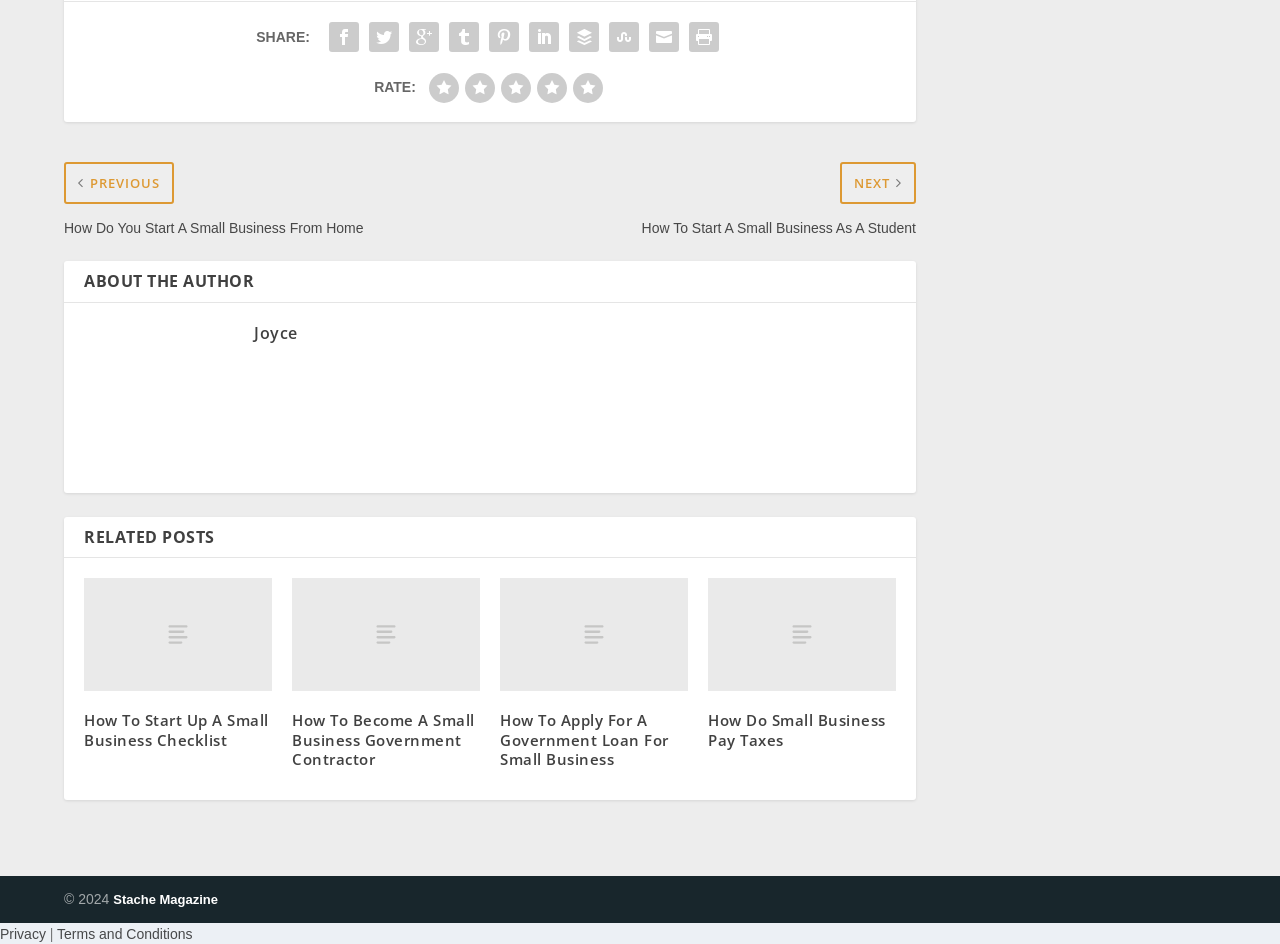How many rating options are available?
Answer the question with a single word or phrase, referring to the image.

5